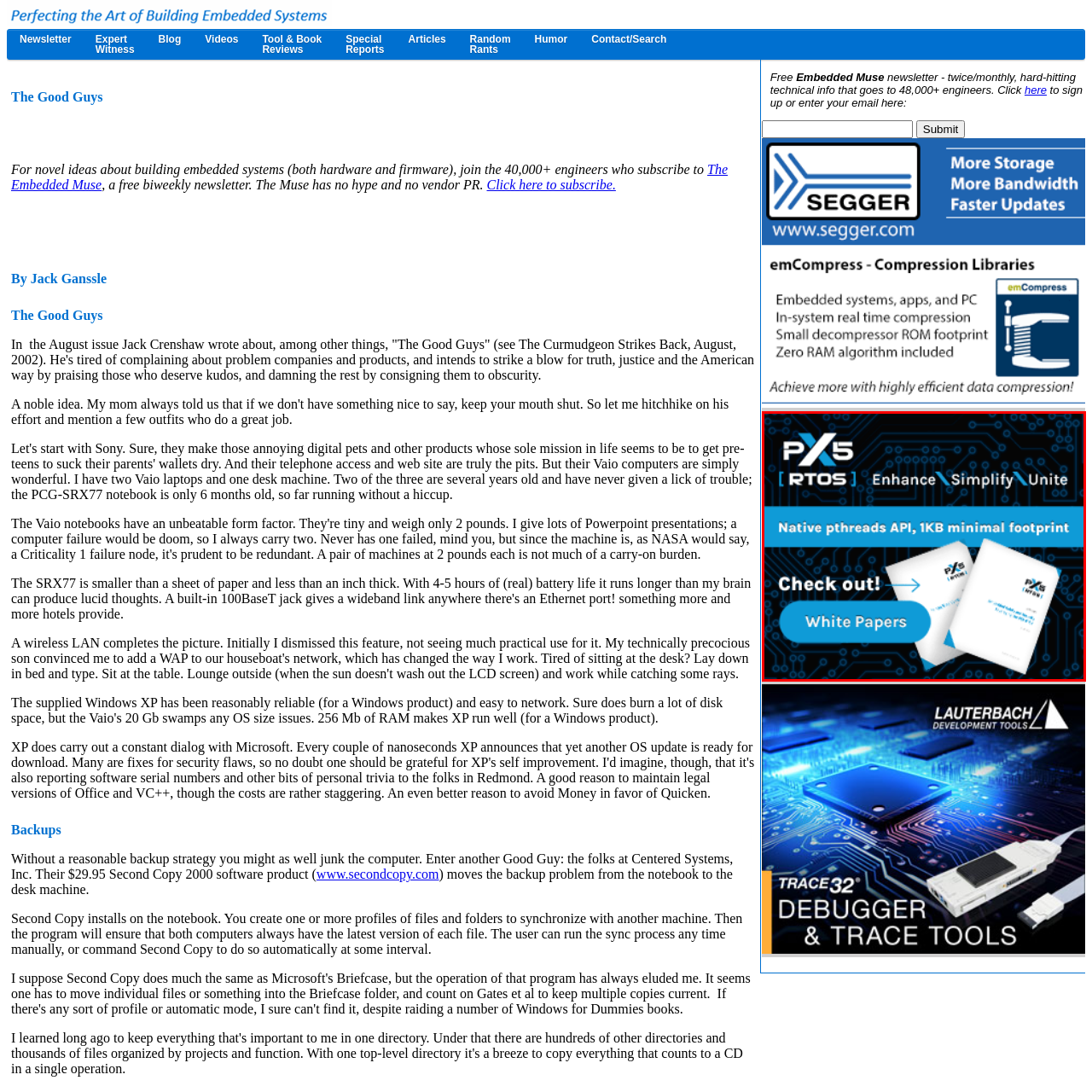What is the purpose of the two white papers illustrated?
Analyze the image within the red bounding box and respond to the question with a detailed answer derived from the visual content.

The two white papers illustrated in the foreground of the advertisement suggest that there are resources available to users, which can provide them with more information about PX5 RTOS and its functionalities.